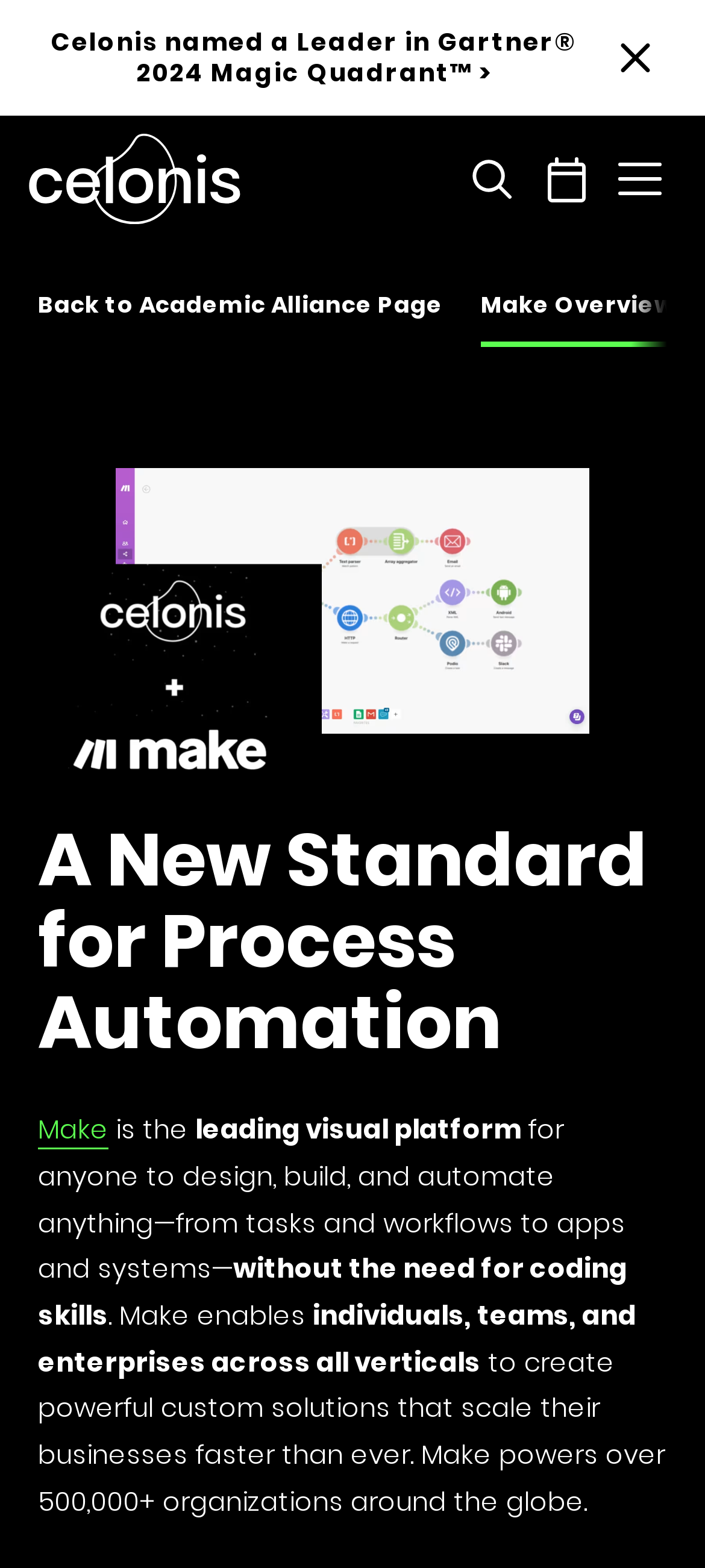Analyze and describe the webpage in a detailed narrative.

The webpage appears to be a landing page for Make, a visual platform for process automation. At the top left, there is a logo link with an accompanying image. Below the logo, there are two links: "Celonis named a Leader in Gartner 2024 Magic Quadrant" with a small image, and "Back to Academic Alliance Page". 

To the right of these links, there are three images aligned horizontally. The first image is a standalone element, while the second and third images are positioned closely together. 

Below these elements, there is a prominent heading that reads "A New Standard for Process Automation". Underneath the heading, there are two links: "Make Overview" and "Make", with descriptive text in between. The text explains that Make is a leading visual platform for anyone to design, build, and automate anything without the need for coding skills. It enables individuals, teams, and enterprises to create powerful custom solutions that scale their businesses faster.

Further down, there are two images: "Make Overview" and "Celonis x Make". The "Make Overview" image is larger and positioned more centrally, while the "Celonis x Make" image is smaller and located to the left.